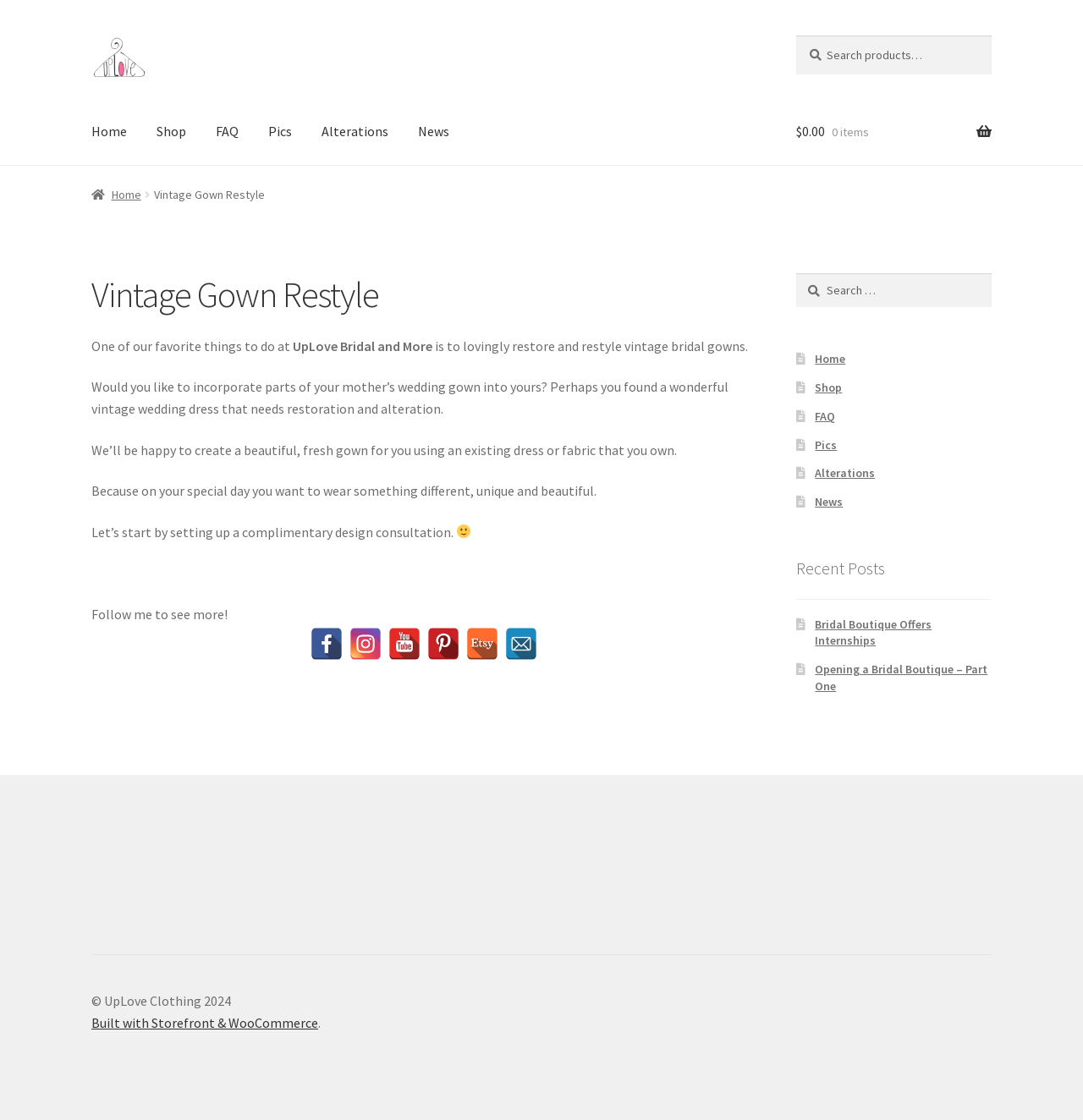Please give the bounding box coordinates of the area that should be clicked to fulfill the following instruction: "Click on Facebook link". The coordinates should be in the format of four float numbers from 0 to 1, i.e., [left, top, right, bottom].

[0.287, 0.561, 0.317, 0.589]